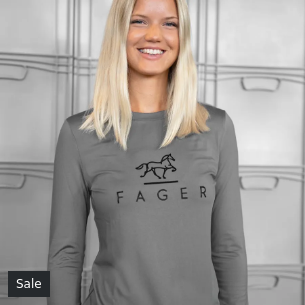Why is this shirt an appealing option?
Examine the screenshot and reply with a single word or phrase.

It is on sale